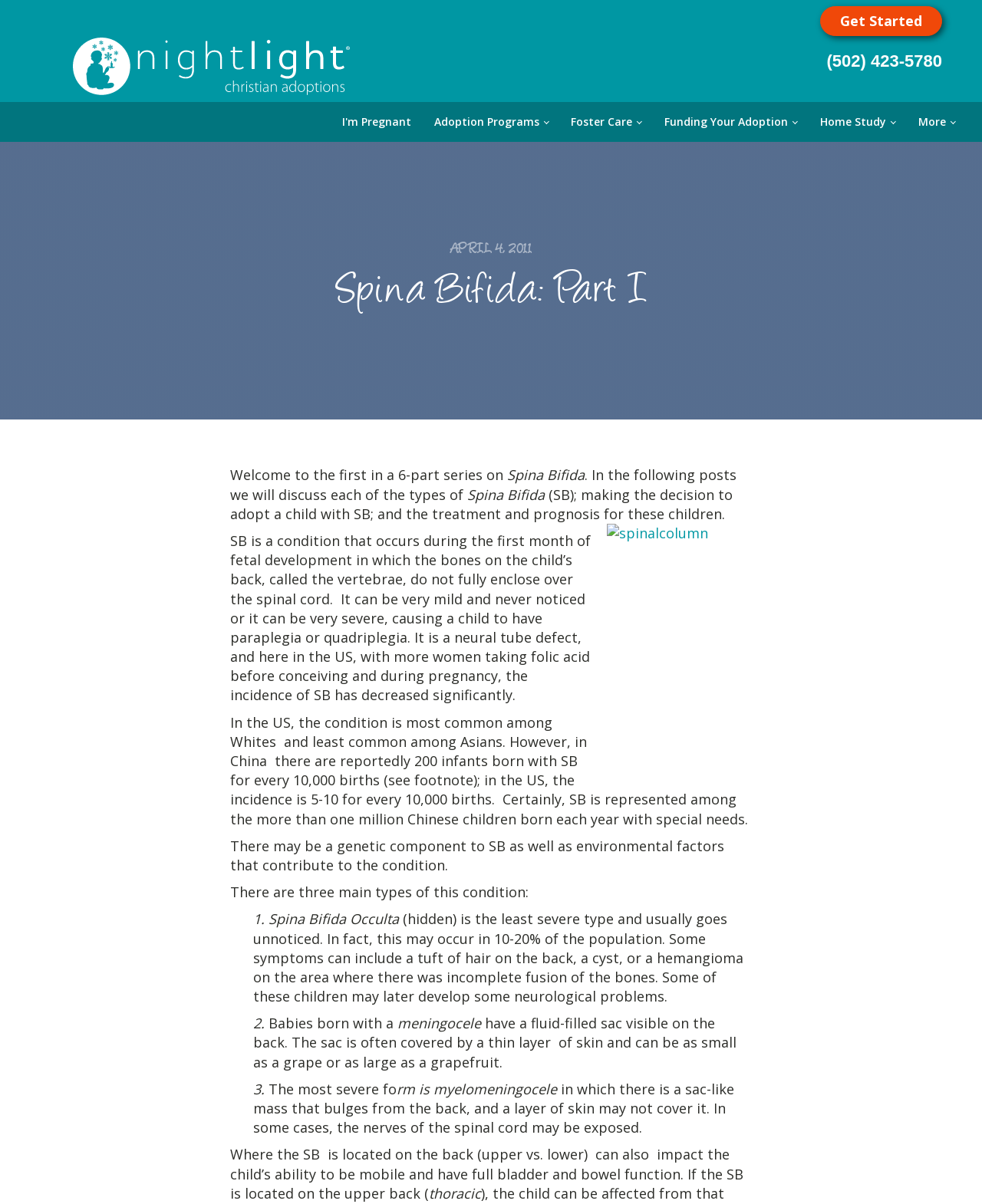Locate the bounding box coordinates of the clickable area to execute the instruction: "Click the 'More' link". Provide the coordinates as four float numbers between 0 and 1, represented as [left, top, right, bottom].

[0.924, 0.084, 0.984, 0.118]